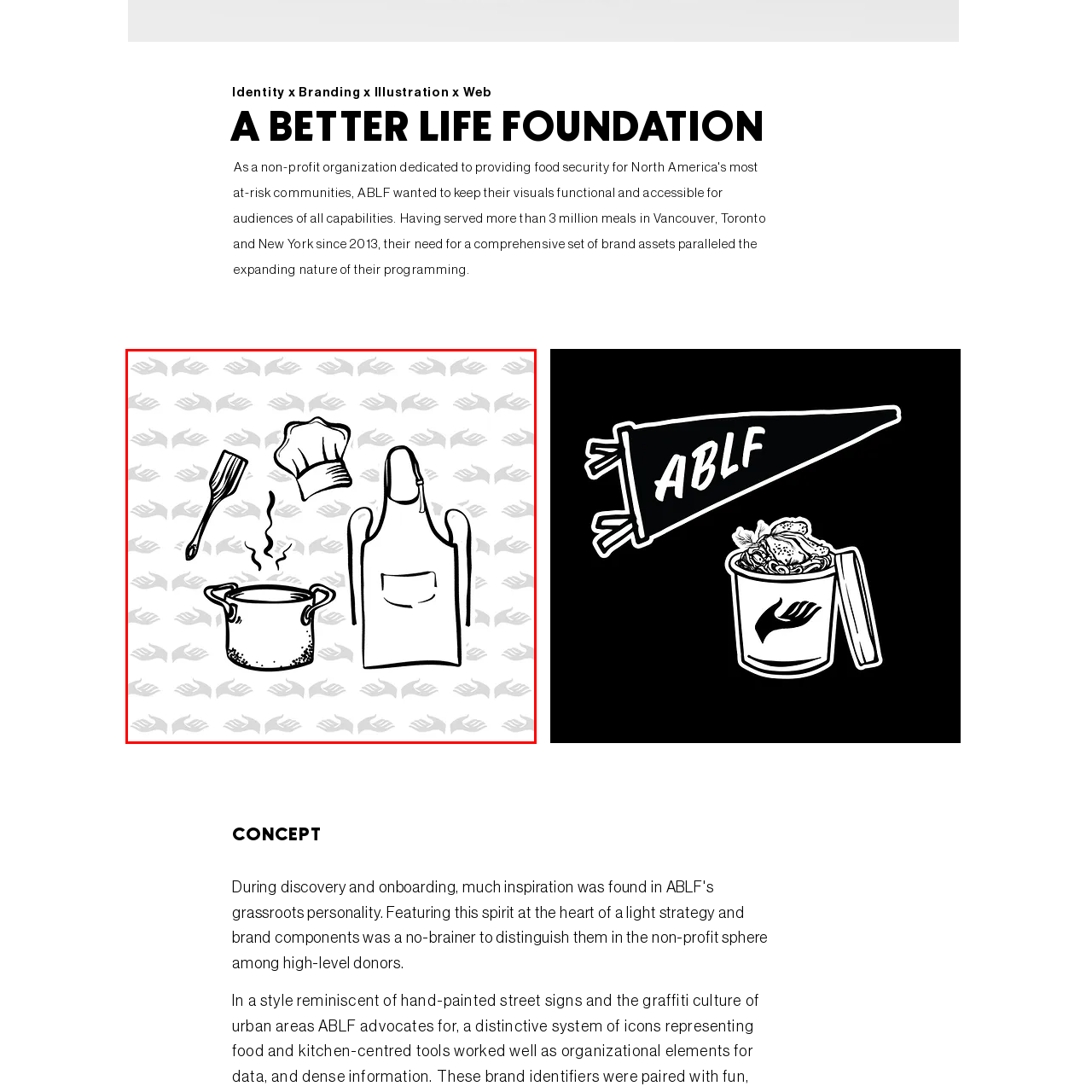What is the purpose of the apron?
Check the image inside the red boundary and answer the question using a single word or brief phrase.

To protect clothes